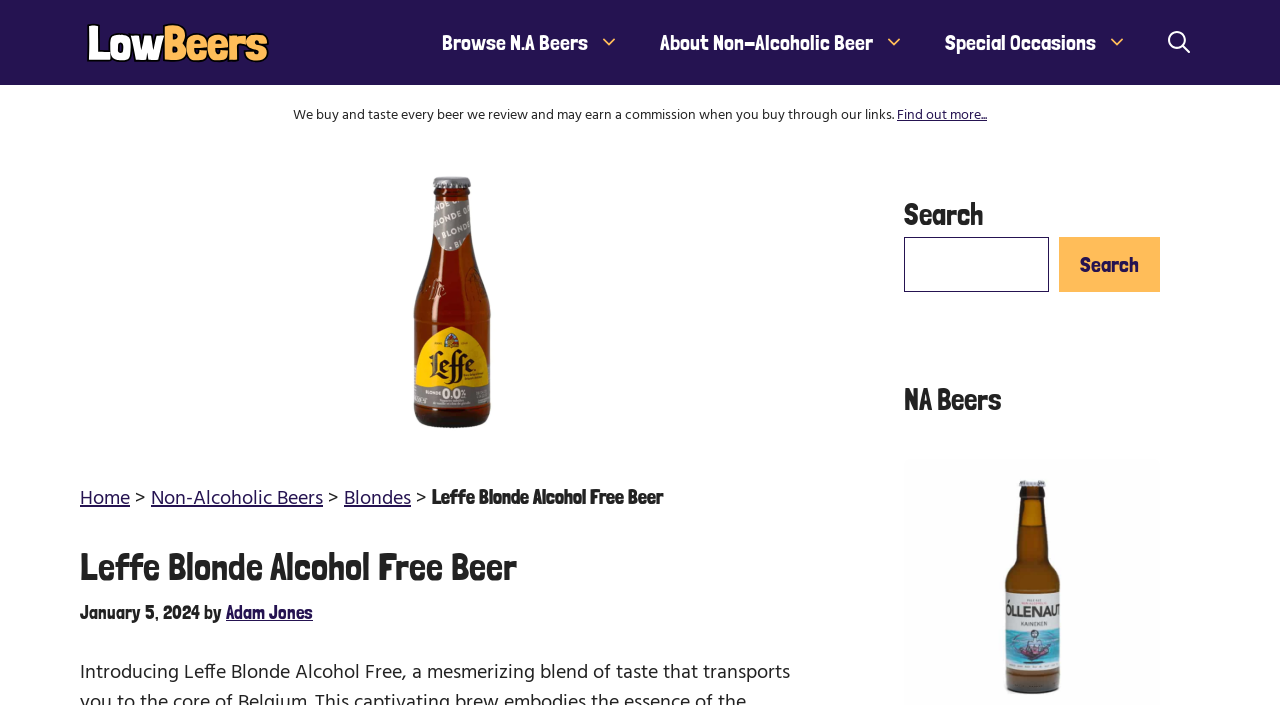Show the bounding box coordinates for the element that needs to be clicked to execute the following instruction: "Read about Leffe Blonde Alcohol Free Beer". Provide the coordinates in the form of four float numbers between 0 and 1, i.e., [left, top, right, bottom].

[0.338, 0.688, 0.518, 0.722]